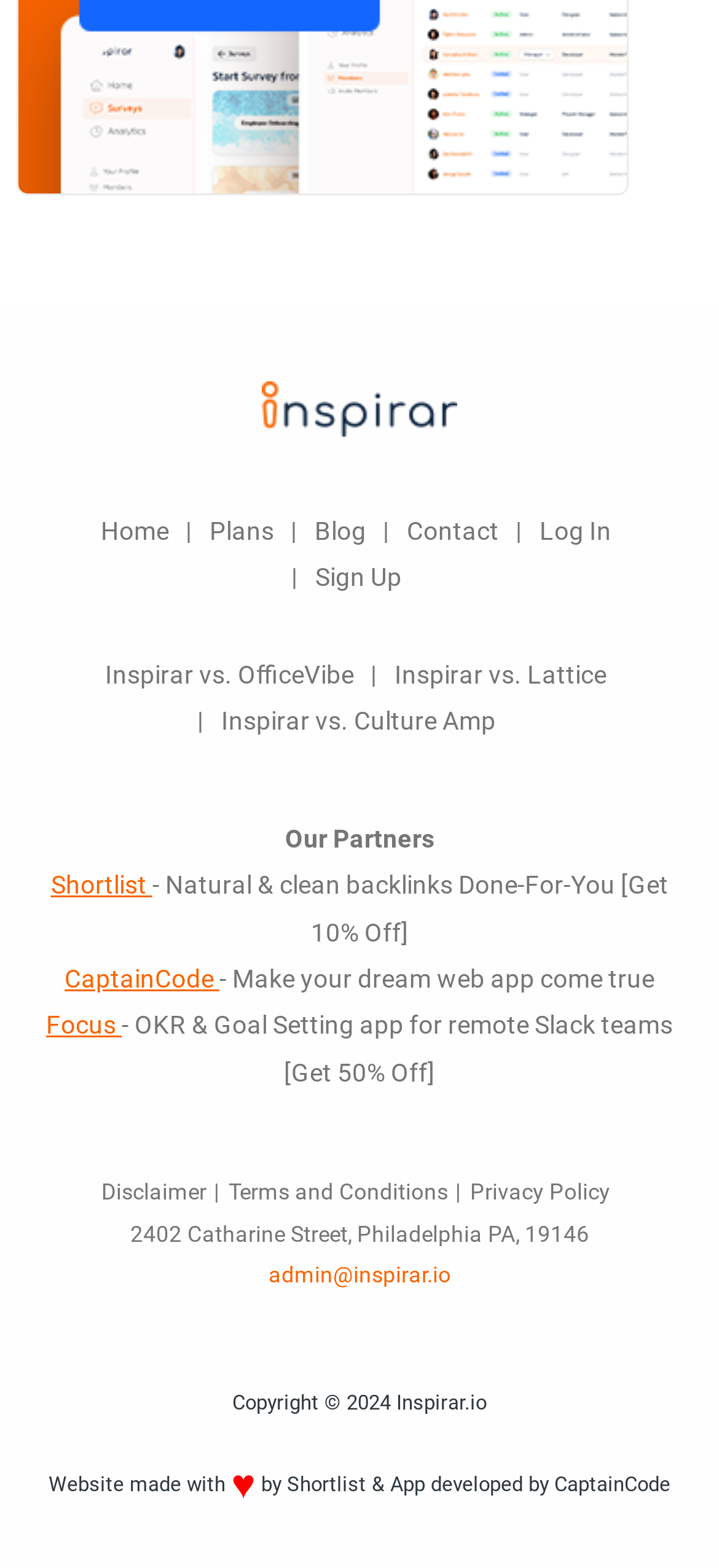Find the bounding box coordinates of the UI element according to this description: "Privacy Policy".

[0.654, 0.752, 0.849, 0.768]